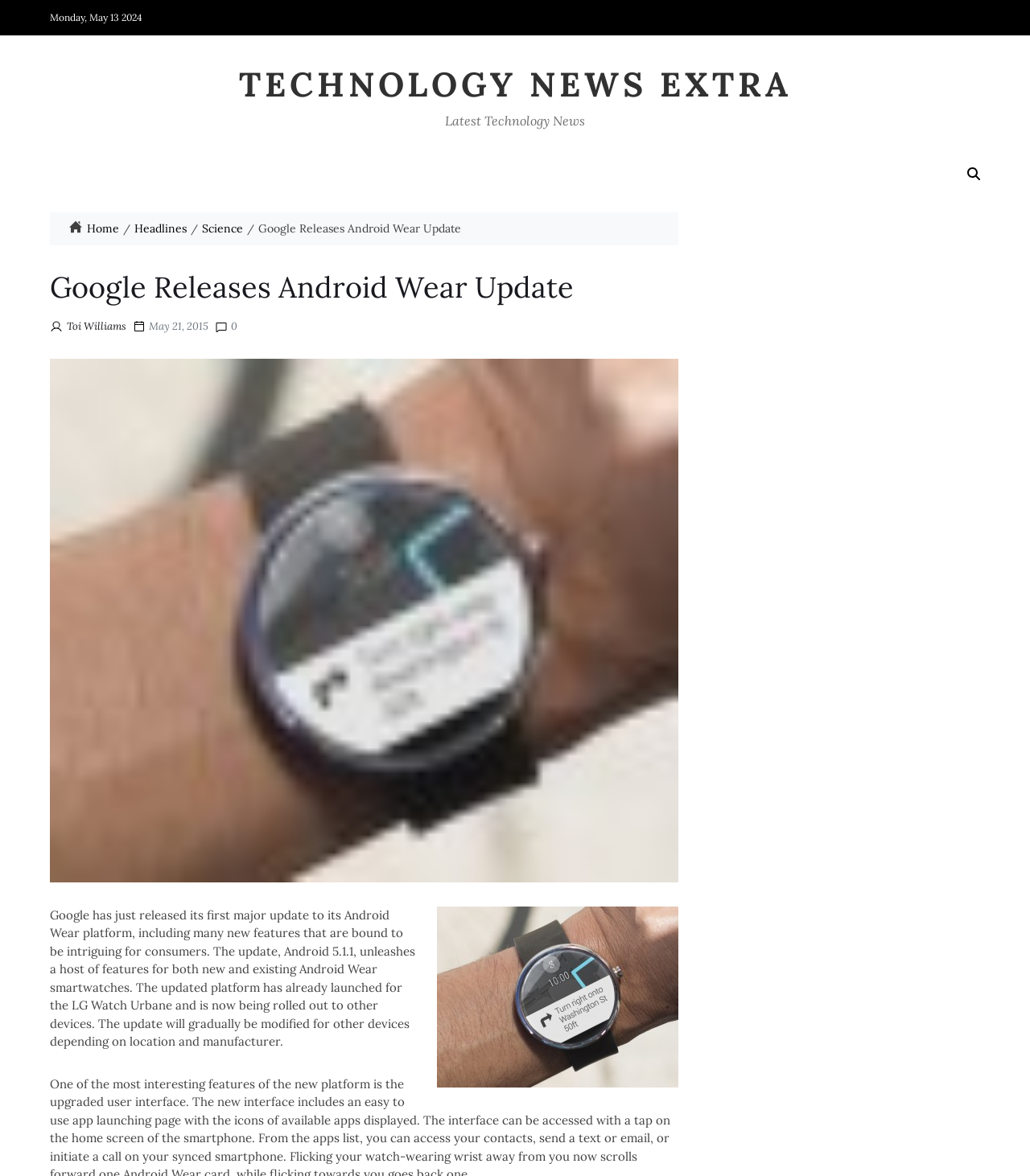Identify the bounding box coordinates of the clickable section necessary to follow the following instruction: "Read the article description". The coordinates should be presented as four float numbers from 0 to 1, i.e., [left, top, right, bottom].

[0.048, 0.771, 0.403, 0.892]